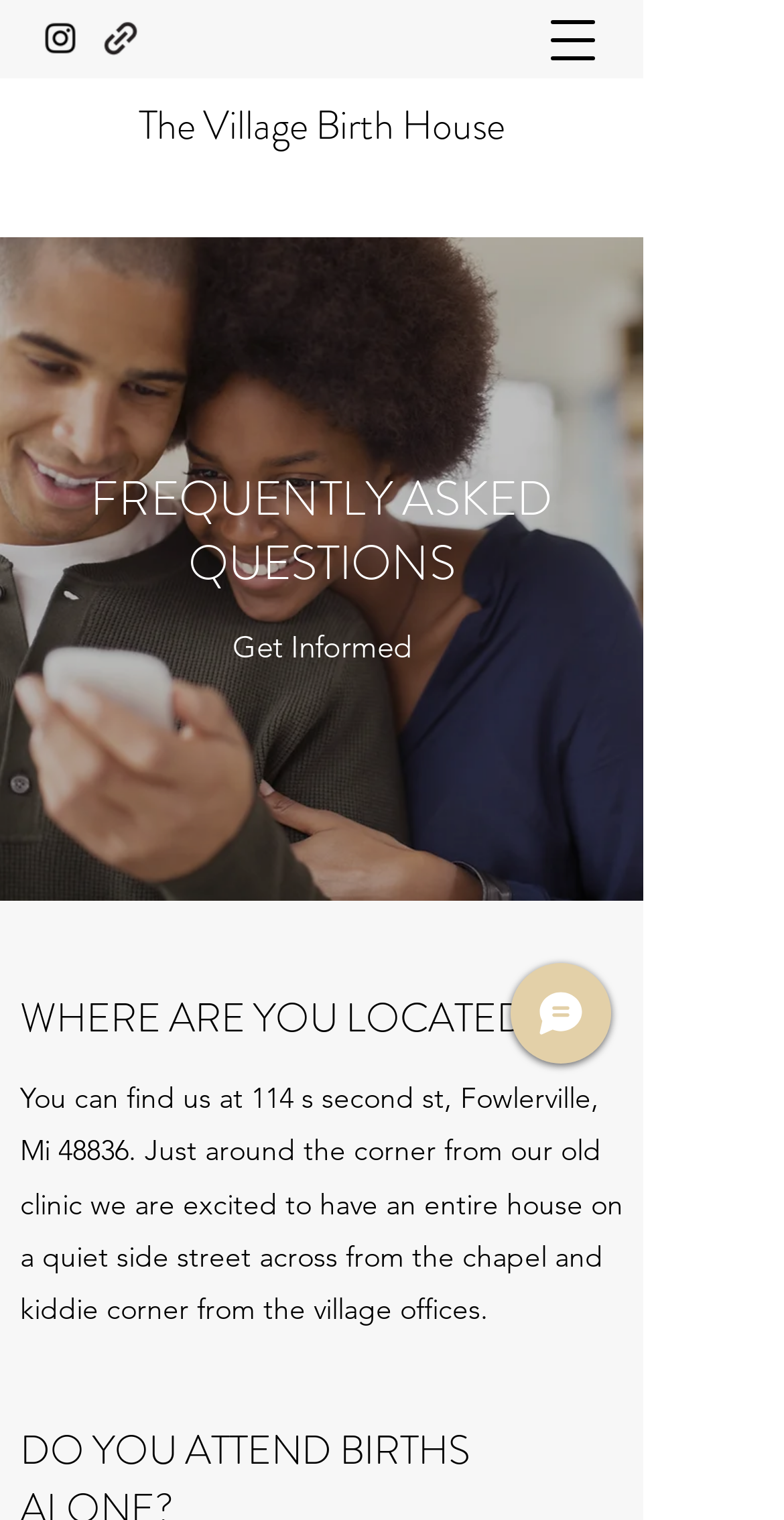Based on the provided description, "The Village Birth House", find the bounding box of the corresponding UI element in the screenshot.

[0.177, 0.063, 0.644, 0.102]